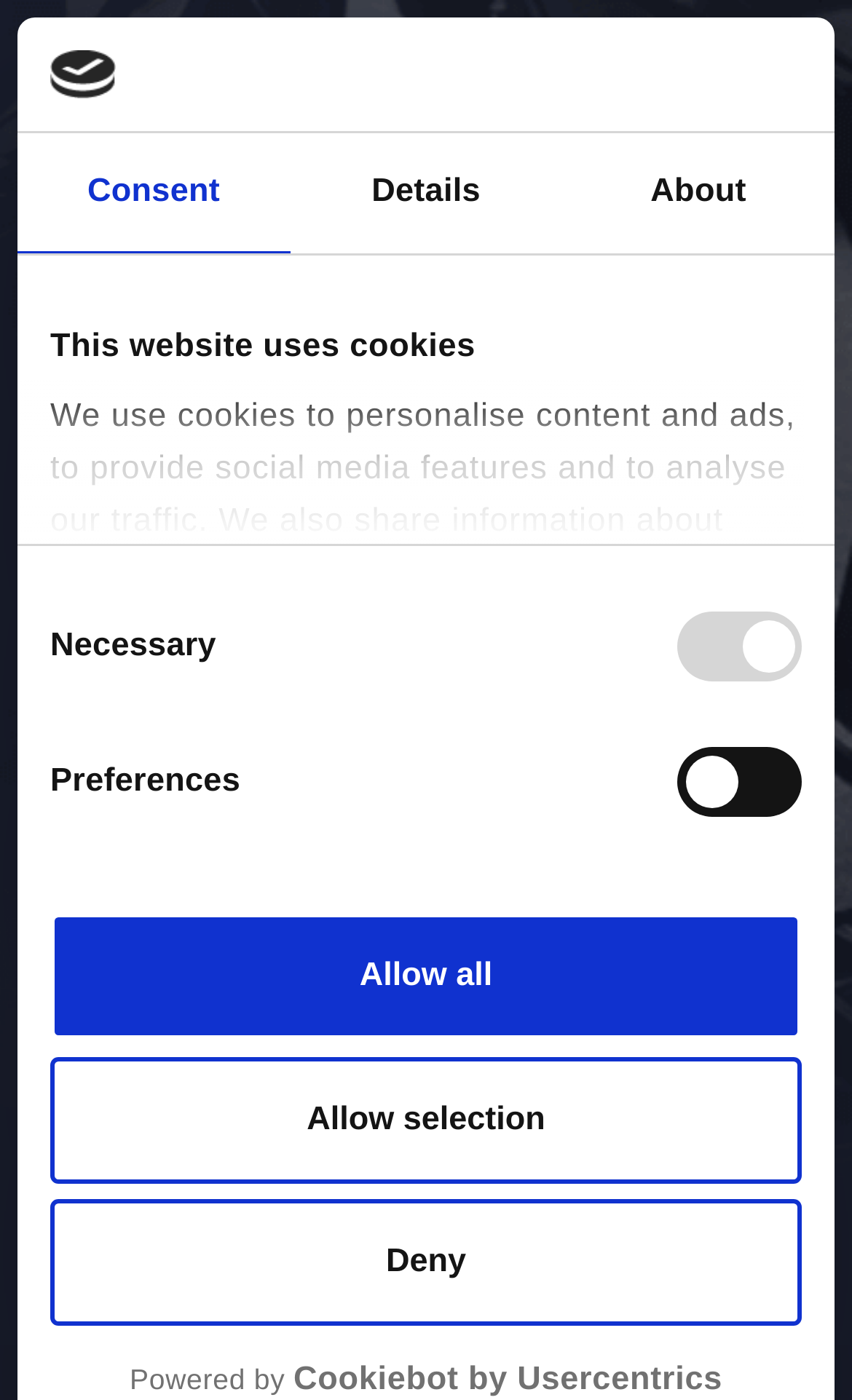Please identify the bounding box coordinates of the element I should click to complete this instruction: 'Browse Translated articles'. The coordinates should be given as four float numbers between 0 and 1, like this: [left, top, right, bottom].

None